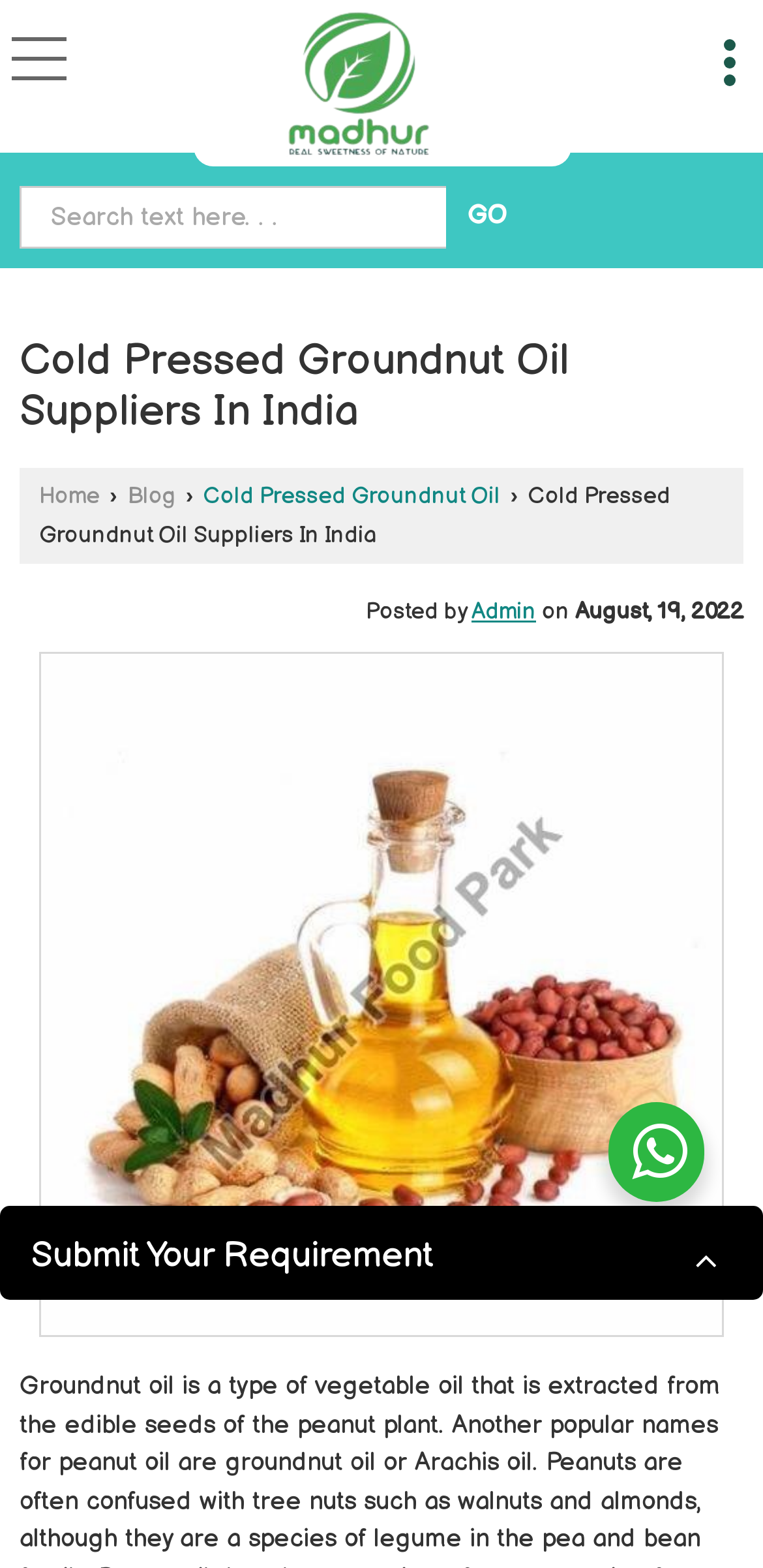Locate the bounding box coordinates of the item that should be clicked to fulfill the instruction: "go to home page".

[0.051, 0.307, 0.131, 0.326]